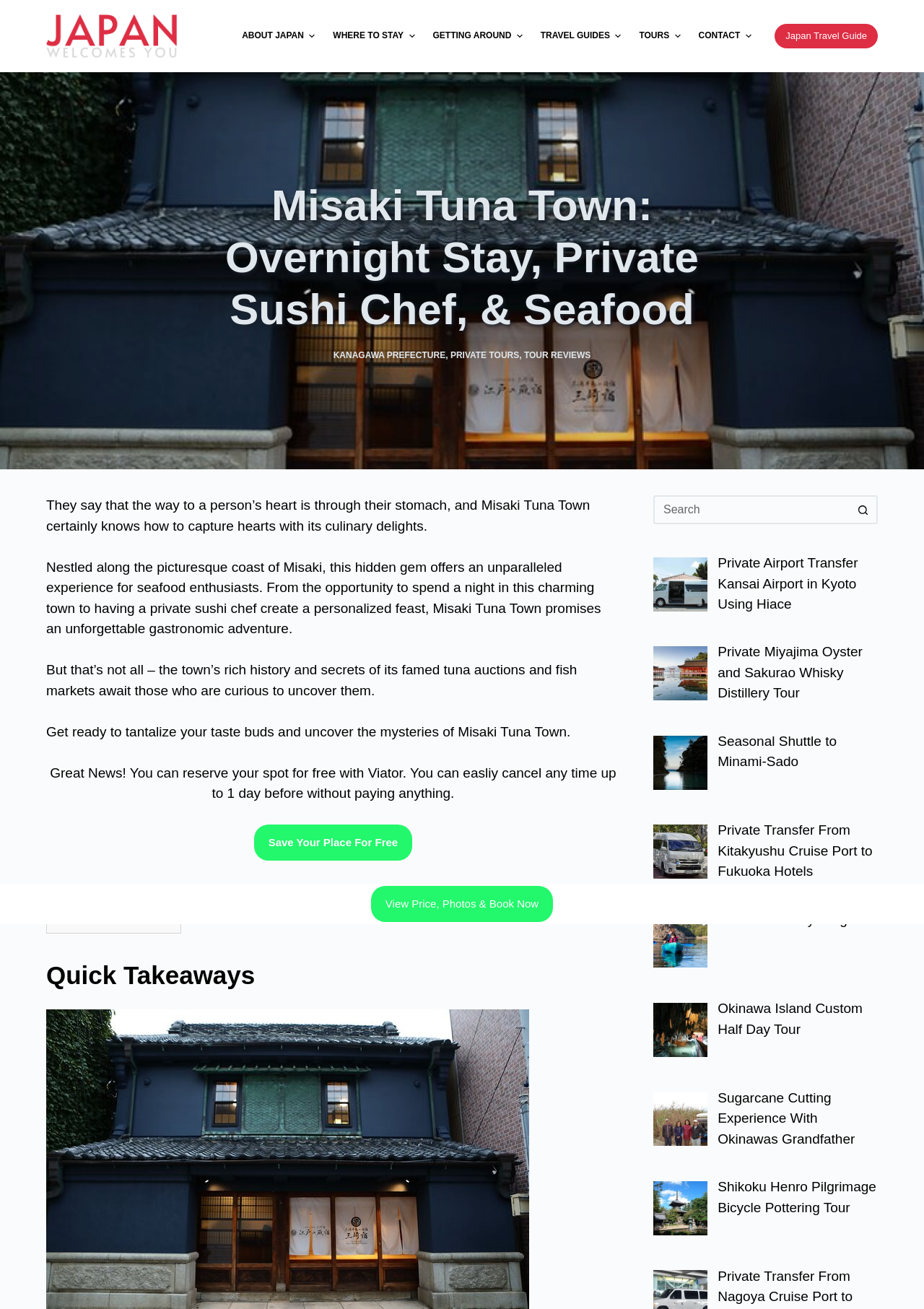What is the theme of the town?
Based on the content of the image, thoroughly explain and answer the question.

I inferred this by reading the text on the webpage, which mentions 'culinary delights', 'seafood enthusiasts', and 'tuna auctions and fish markets'. This suggests that the town is focused on seafood.